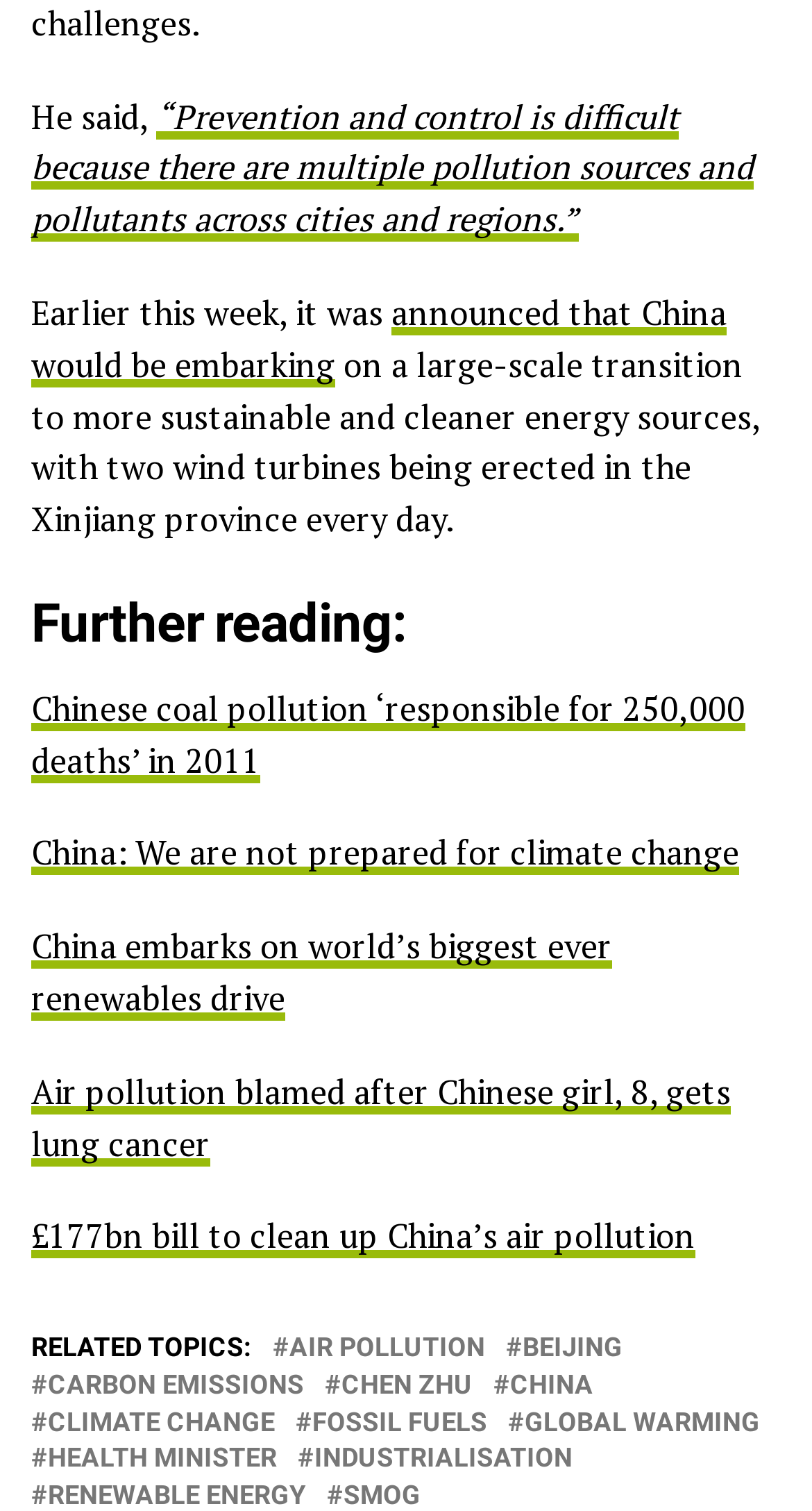Identify the bounding box coordinates for the region of the element that should be clicked to carry out the instruction: "Read about Chinese coal pollution". The bounding box coordinates should be four float numbers between 0 and 1, i.e., [left, top, right, bottom].

[0.038, 0.453, 0.918, 0.518]